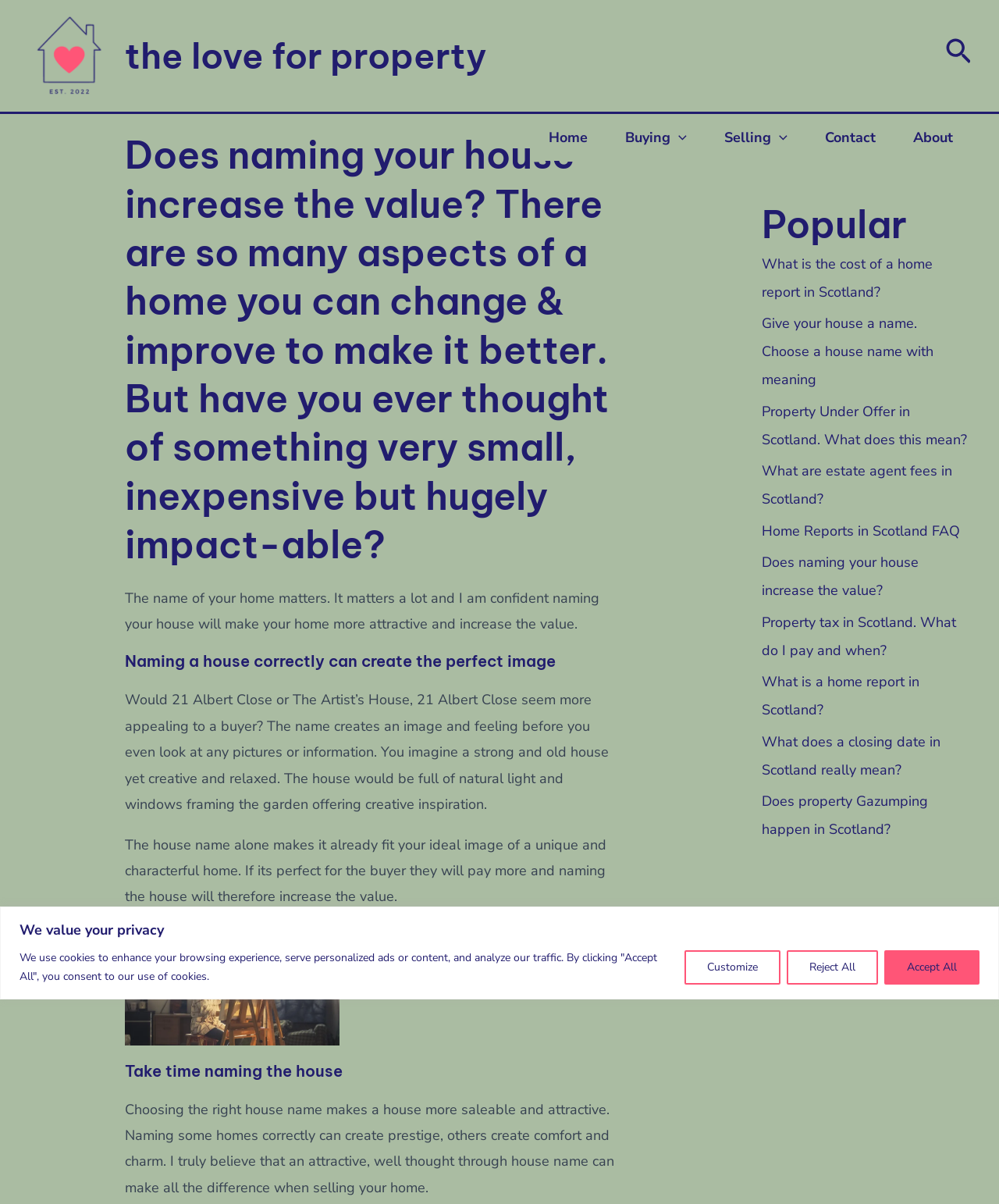What is the main topic of this webpage?
Based on the image, please offer an in-depth response to the question.

Based on the content of the webpage, it appears that the main topic is the importance of naming a house and how it can affect the value of the property. The webpage provides examples and explanations to support this idea.